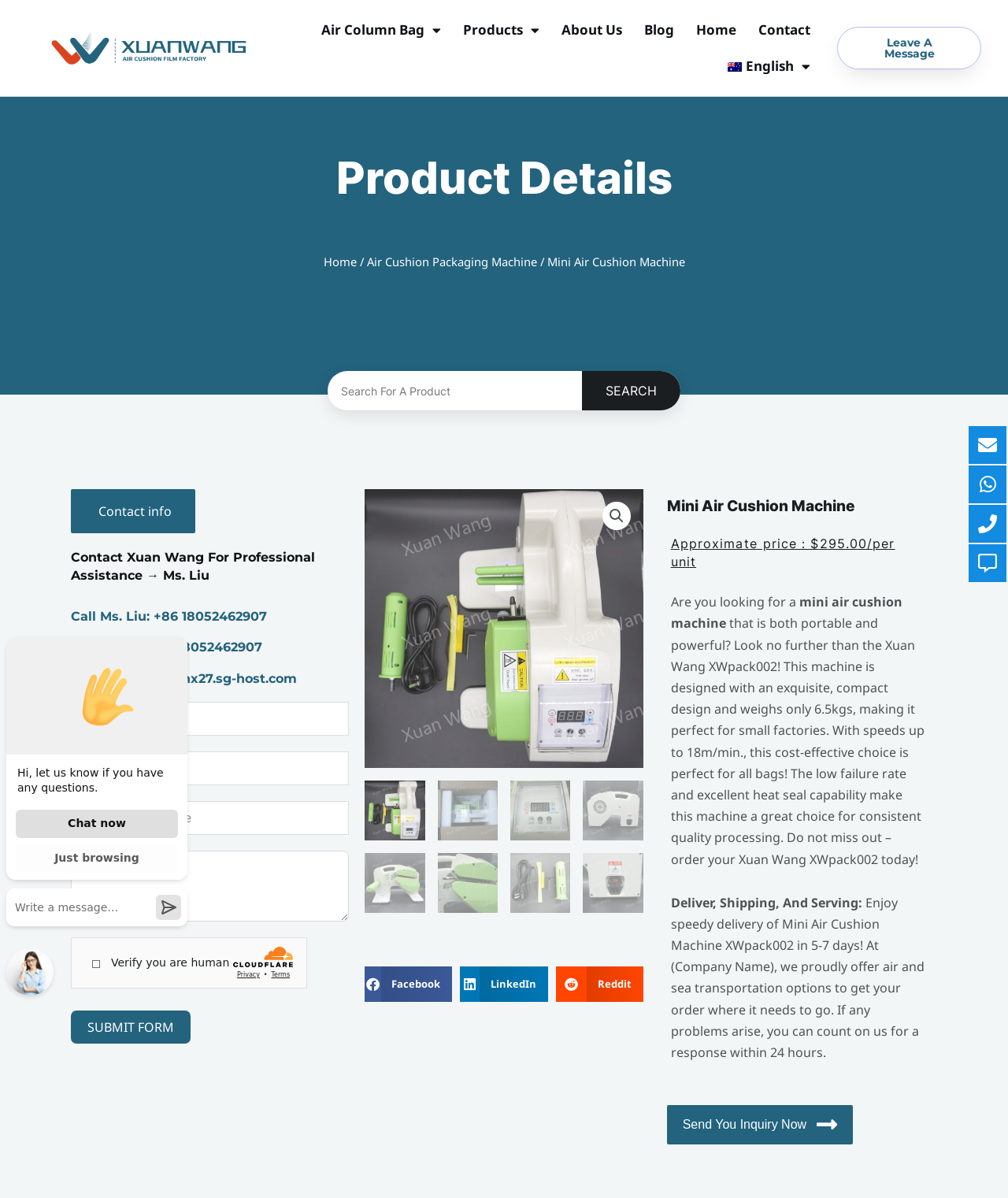Provide a brief response to the question below using one word or phrase:
What is the name of the product?

Mini Air Cushion Machine